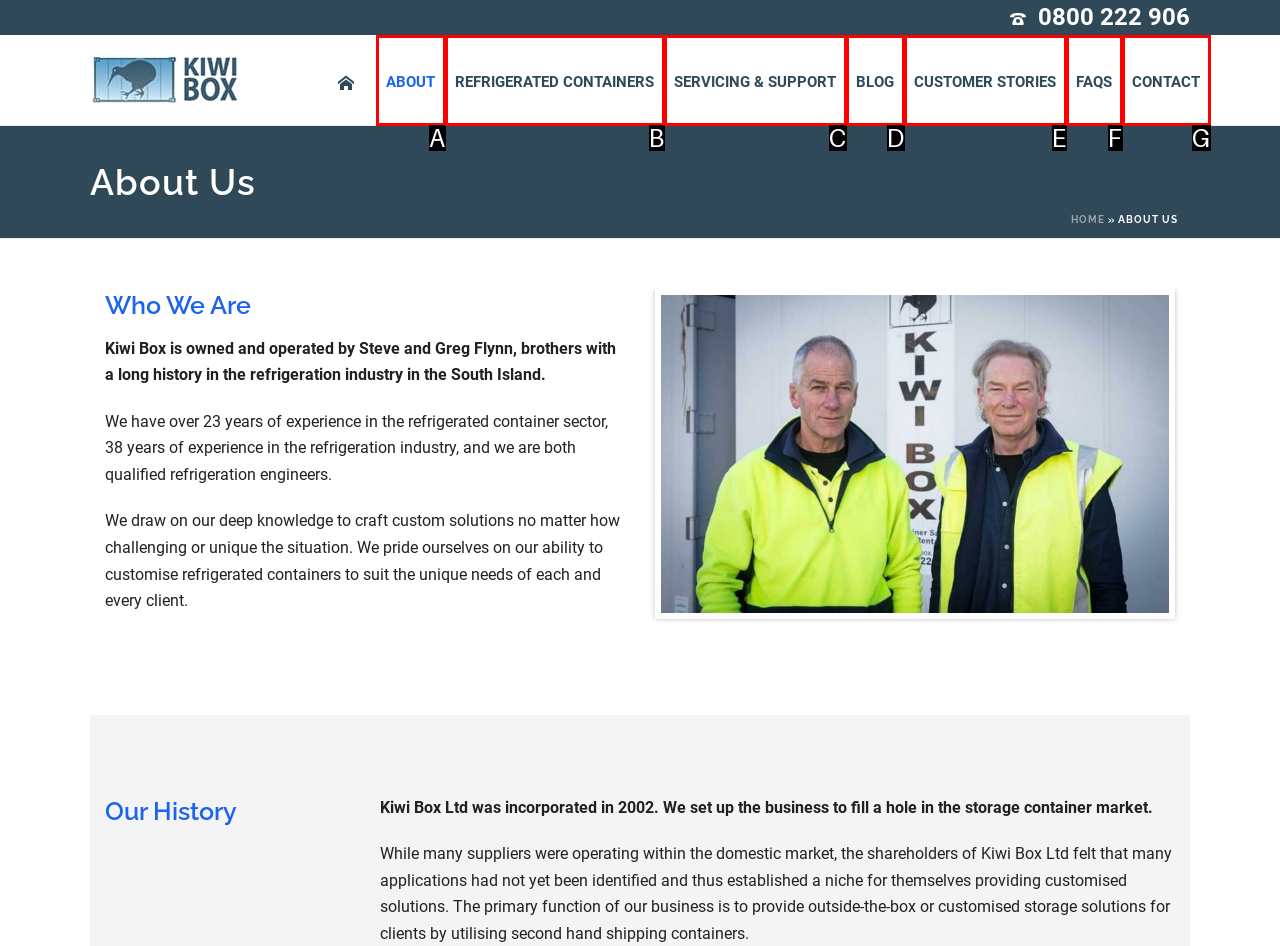Identify the HTML element that matches the description: Contact. Provide the letter of the correct option from the choices.

G